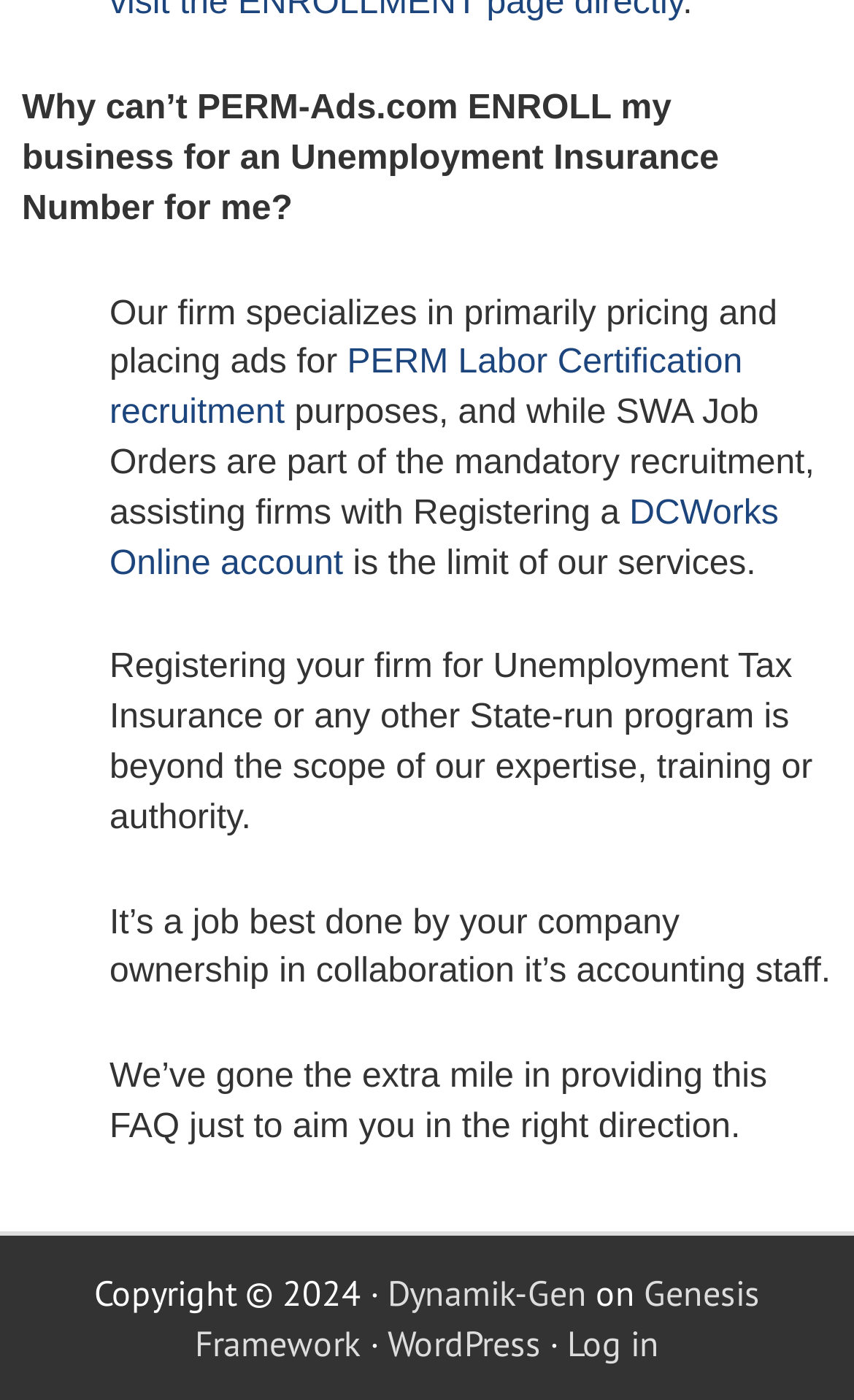What is the name of the framework used by this website?
Using the visual information, reply with a single word or short phrase.

Genesis Framework